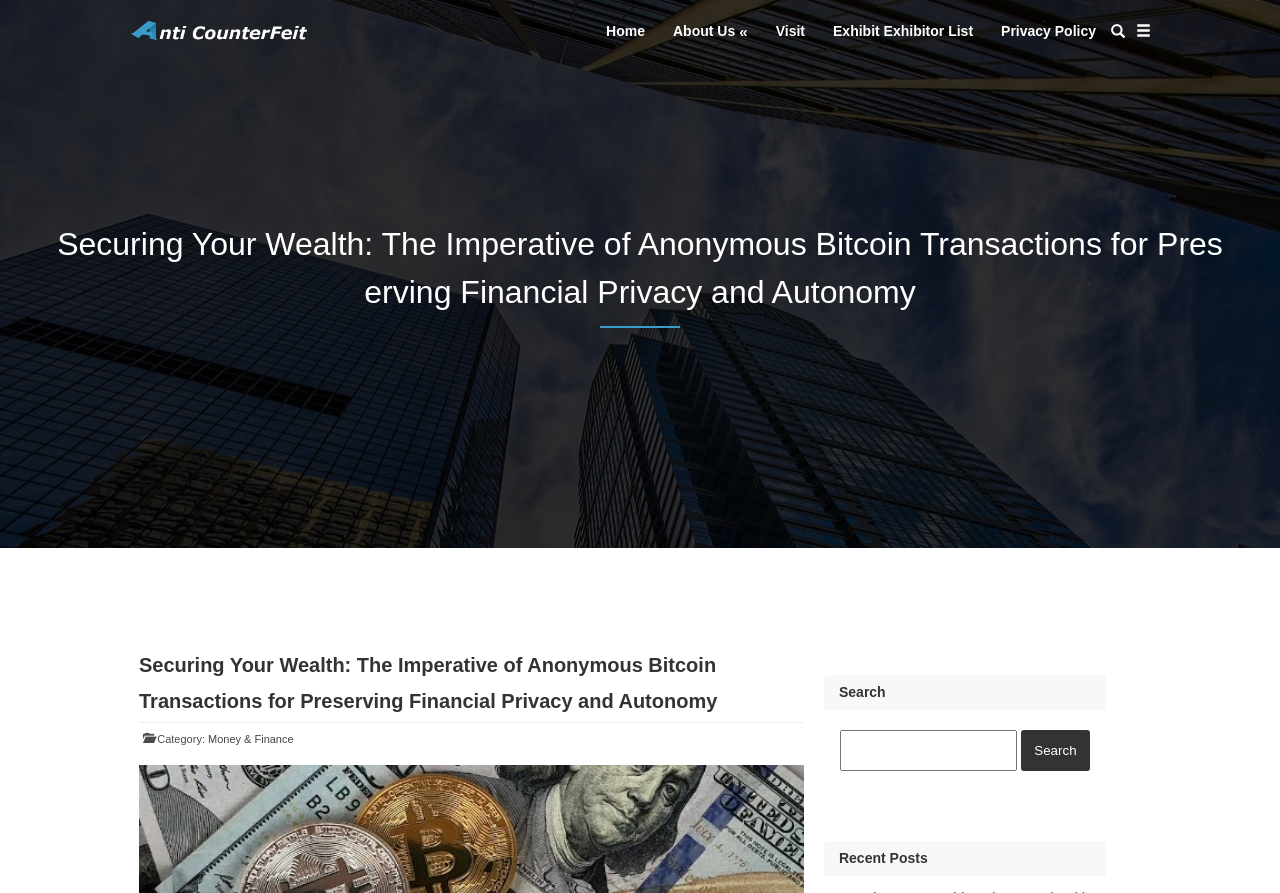What is the purpose of the textbox in the search section?
Look at the webpage screenshot and answer the question with a detailed explanation.

I determined the purpose of the textbox by looking at the search section, where I found a heading 'Search' followed by a textbox and a search button. The textbox is likely where users can input their search queries.